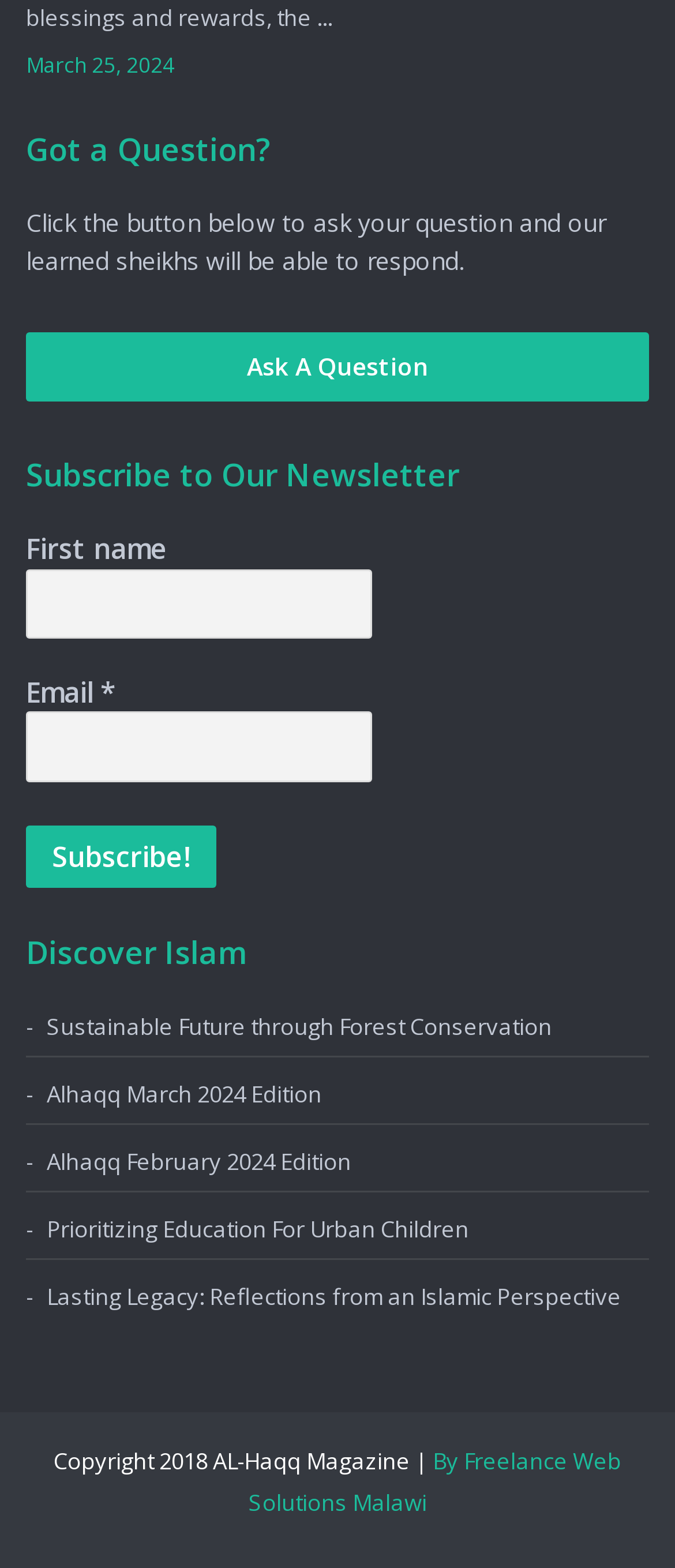Could you provide the bounding box coordinates for the portion of the screen to click to complete this instruction: "Subscribe to the newsletter"?

[0.038, 0.526, 0.321, 0.566]